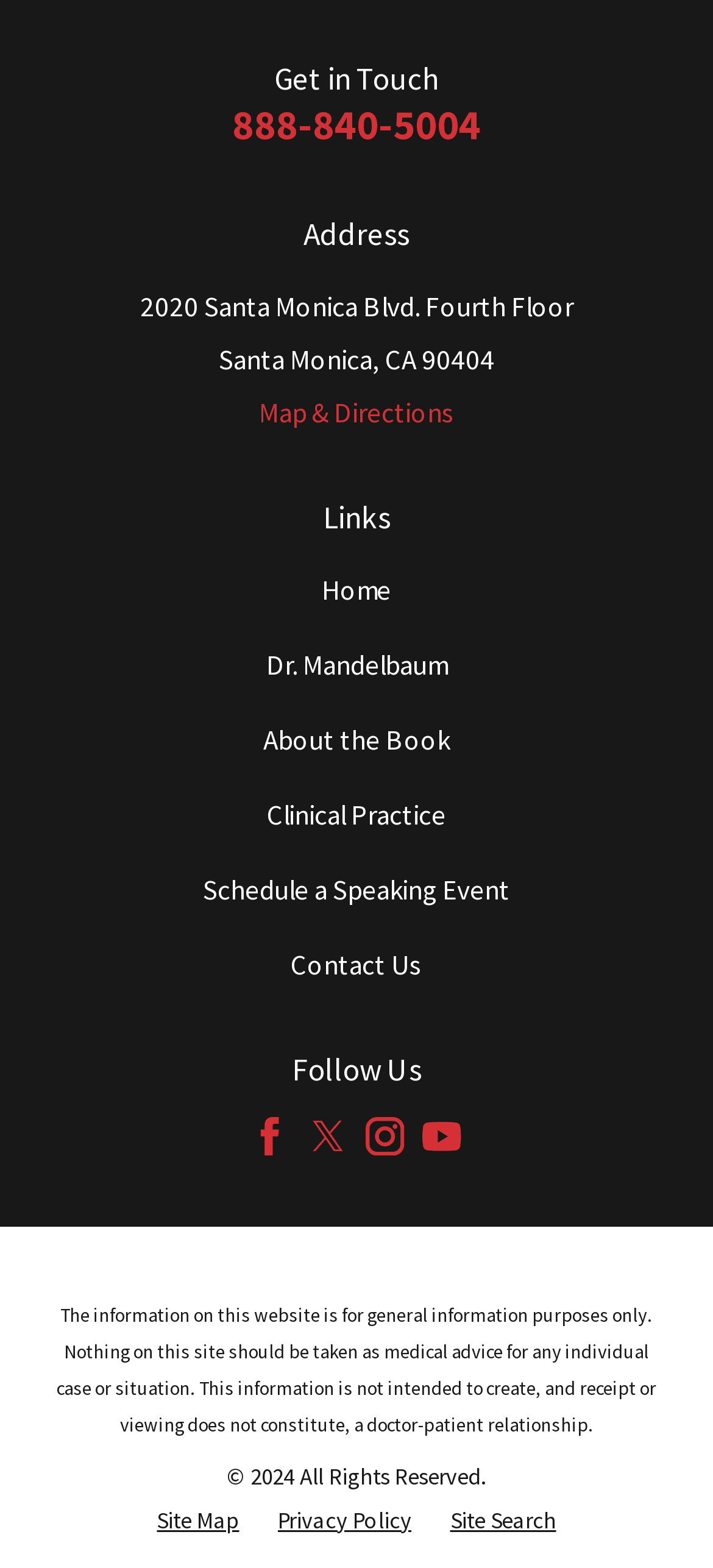Could you specify the bounding box coordinates for the clickable section to complete the following instruction: "Call the phone number"?

[0.326, 0.063, 0.674, 0.095]